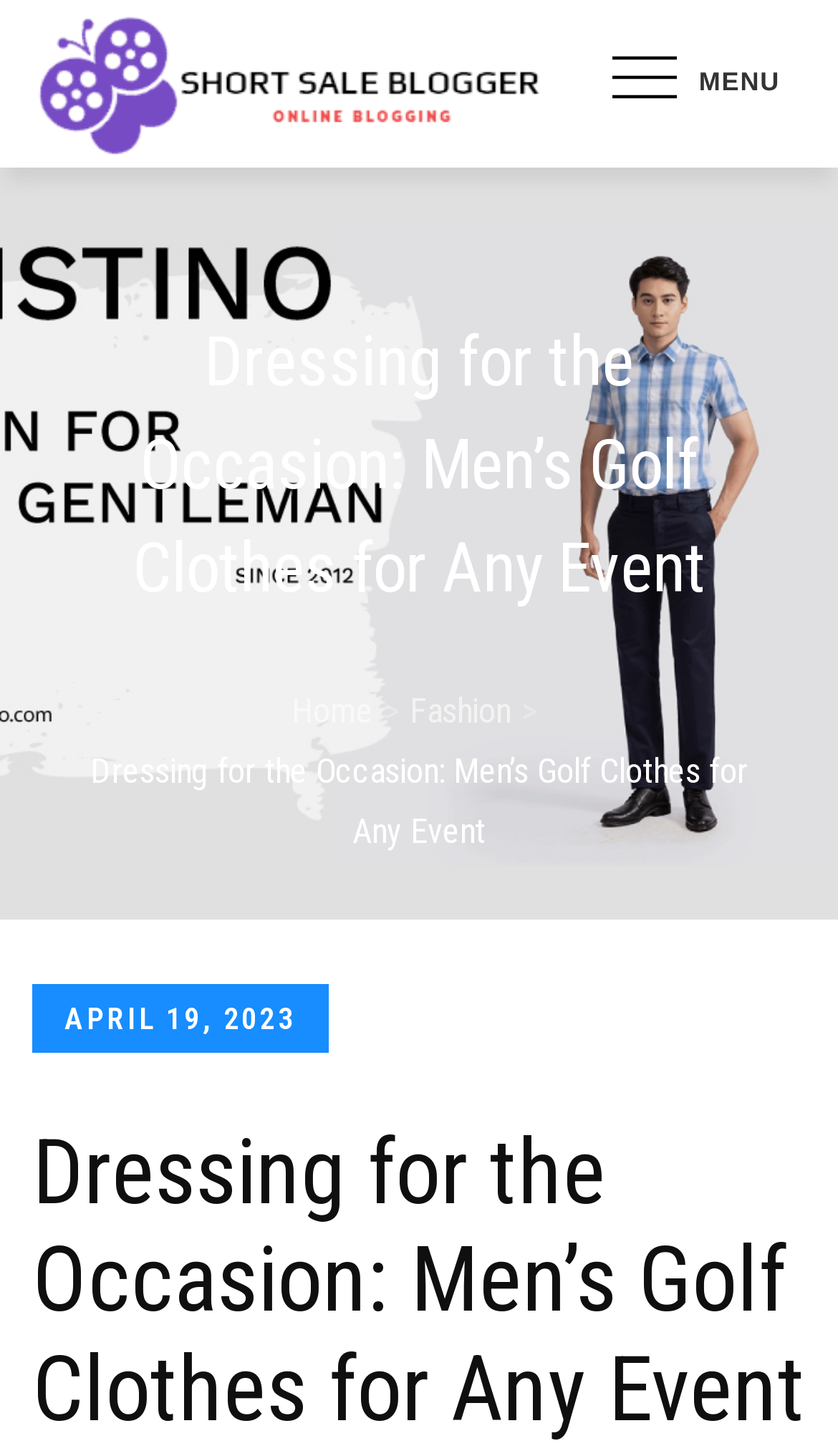What is the type of content on this webpage?
Carefully examine the image and provide a detailed answer to the question.

I found the answer by analyzing the structure and content of the webpage. The webpage has a typical blog post structure, with a main heading, article content, and metadata such as date and category. Therefore, the type of content on this webpage is a blog post.